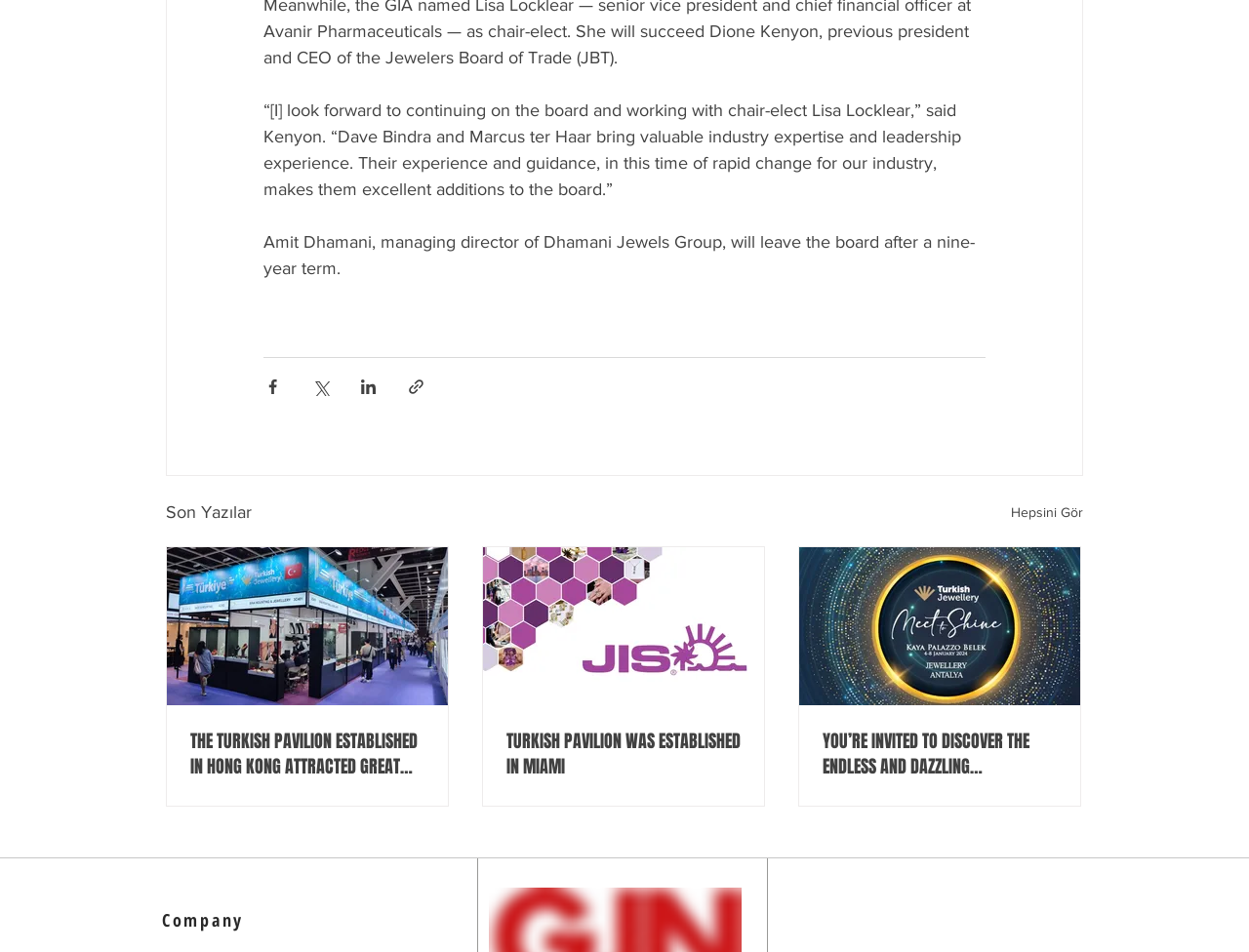What is the title of the second article?
Please give a detailed answer to the question using the information shown in the image.

The second article has a link with the text 'TURKISH PAVILION WAS ESTABLISHED IN MIAMI', which is likely the title of the article.